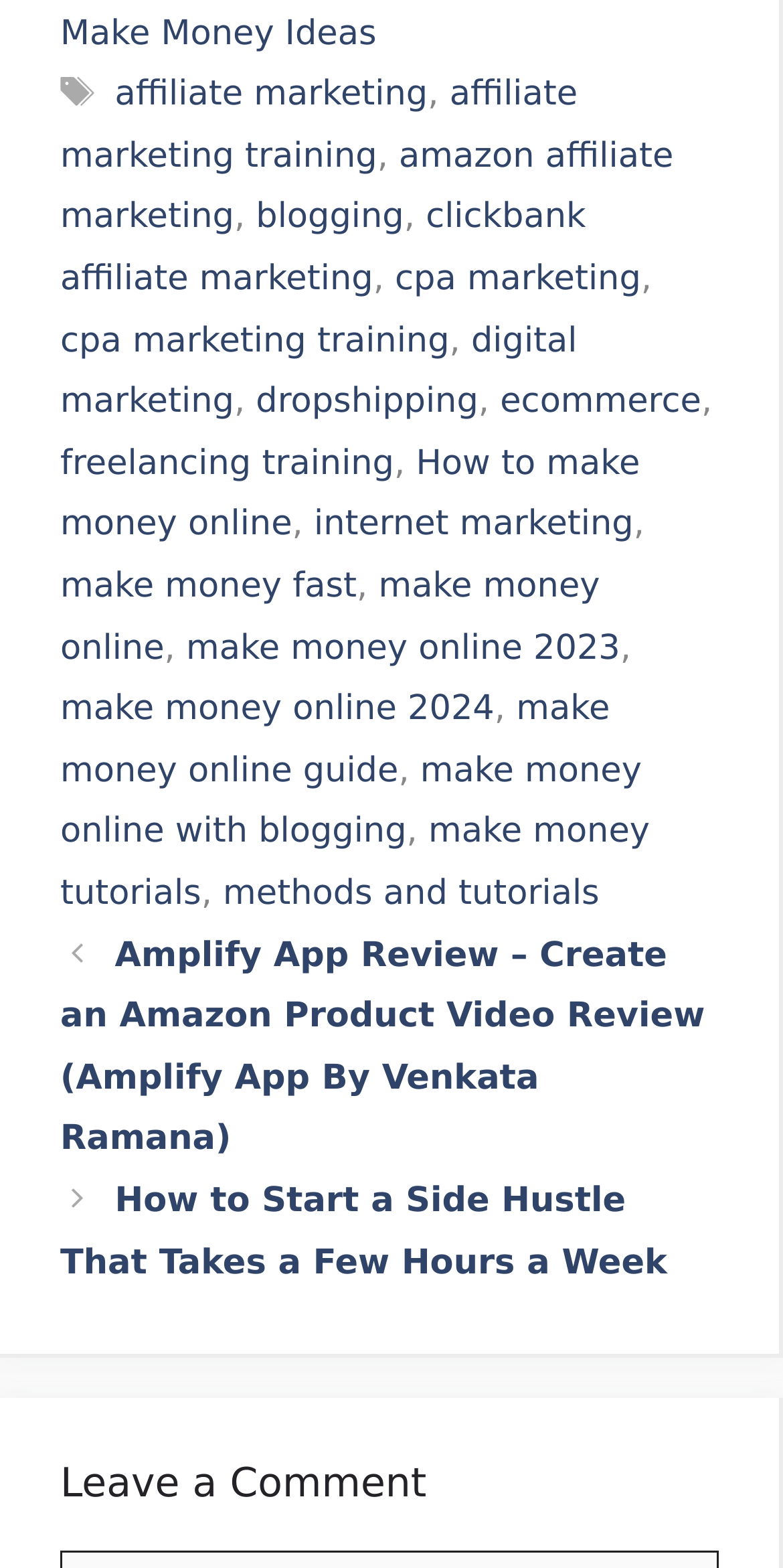Determine the bounding box coordinates of the clickable element to complete this instruction: "Explore 'affiliate marketing'". Provide the coordinates in the format of four float numbers between 0 and 1, [left, top, right, bottom].

[0.147, 0.048, 0.546, 0.073]